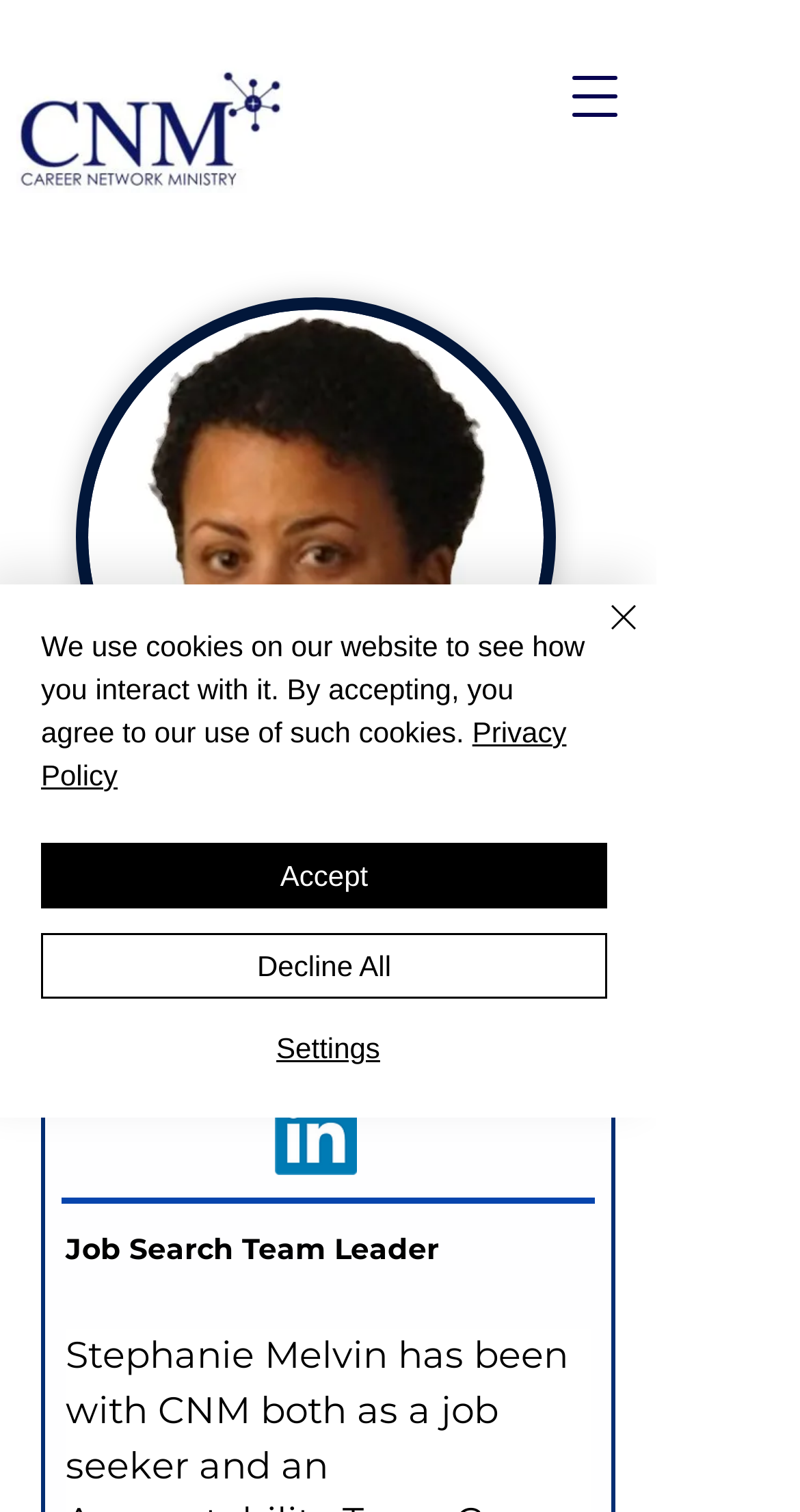Predict the bounding box for the UI component with the following description: "CONTACT US".

None